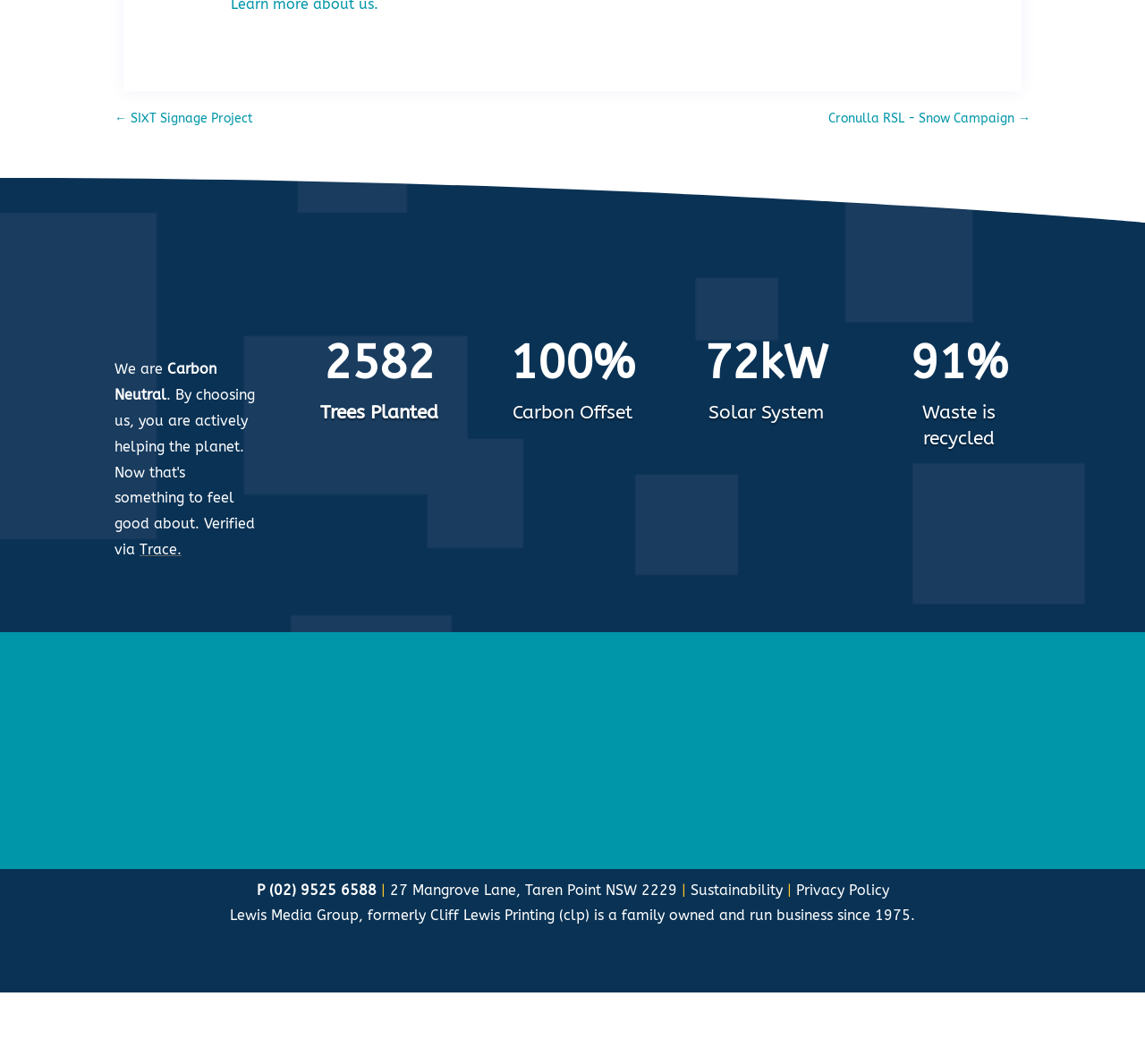Please determine the bounding box coordinates for the element with the description: "Privacy Policy".

[0.695, 0.828, 0.776, 0.844]